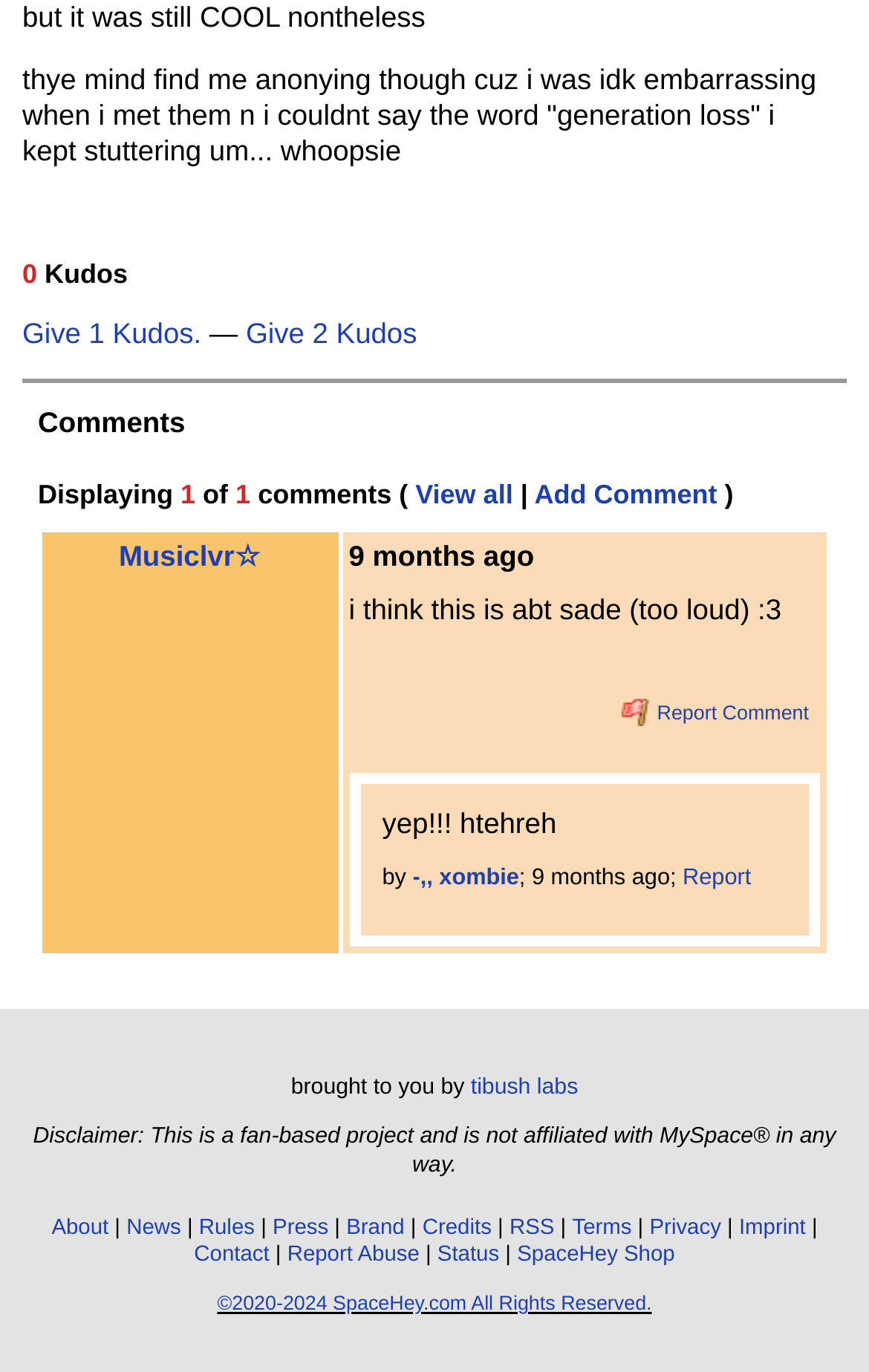What is the purpose of the 'Give 1 Kudos' button?
Refer to the image and give a detailed answer to the question.

I inferred this answer by looking at the button element with the text 'Give 1 Kudos' and understanding that it is likely used to give kudos to a user or a comment.